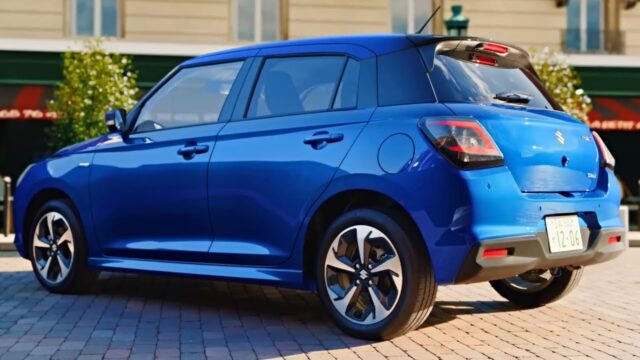Explain the details of the image comprehensively.

The image showcases the rear angle of the stunning new Suzuki Swift (2024), highlighted in a vibrant blue finish. This modern hatchback features a sleek design with a rounded silhouette, reflecting its intention to create a lasting impression. The car is poised against a picturesque backdrop, with subtle greenery and architectural details enhancing the scene. Notable elements include stylish alloy wheels, a well-defined rear light cluster, and a distinctive black roof that adds a sporty touch. This model is set to be launched in Japan, with sales beginning on December 13, 2023, for CVT models and January 17, 2024, for the manual transmission variants. The refreshed design aims to blend advanced aesthetics with driving performance, making it a standout option in the compact car segment.